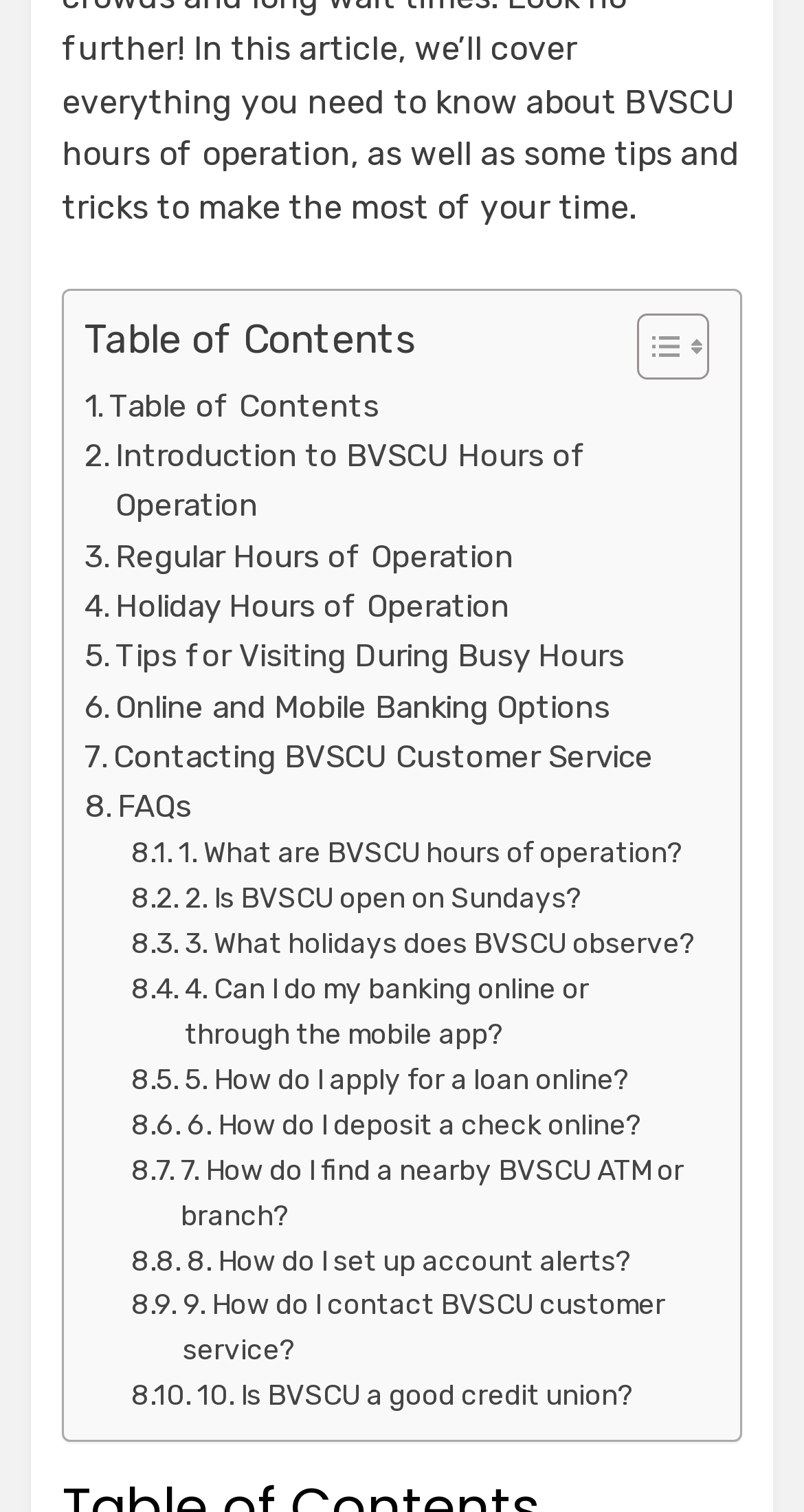How many FAQs are listed on this webpage?
Based on the visual details in the image, please answer the question thoroughly.

The number of FAQs can be determined by counting the link elements with text starting with a number, such as '. 1. What are BVSCU hours of operation?' and so on, up to '. 10. Is BVSCU a good credit union?'. There are 10 such link elements.